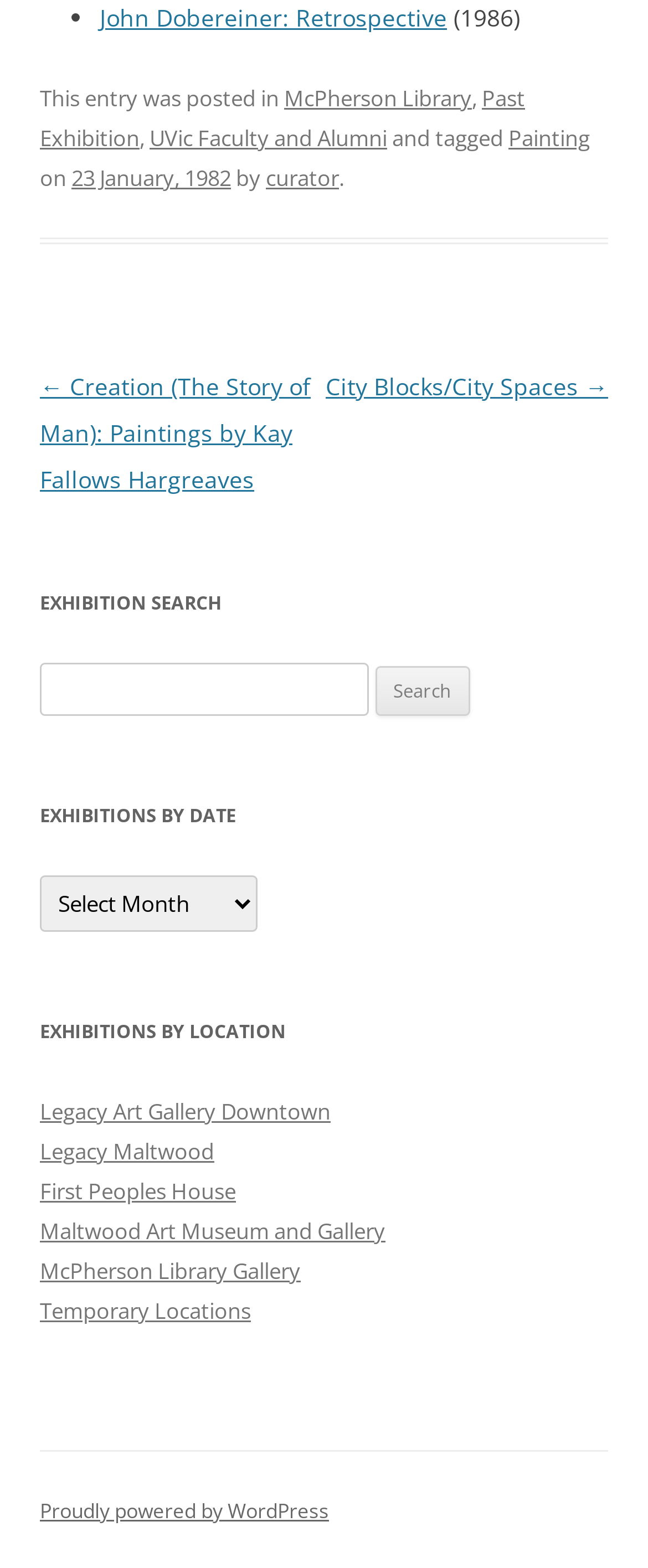Identify the bounding box coordinates for the element that needs to be clicked to fulfill this instruction: "View past exhibitions". Provide the coordinates in the format of four float numbers between 0 and 1: [left, top, right, bottom].

[0.438, 0.053, 0.728, 0.072]